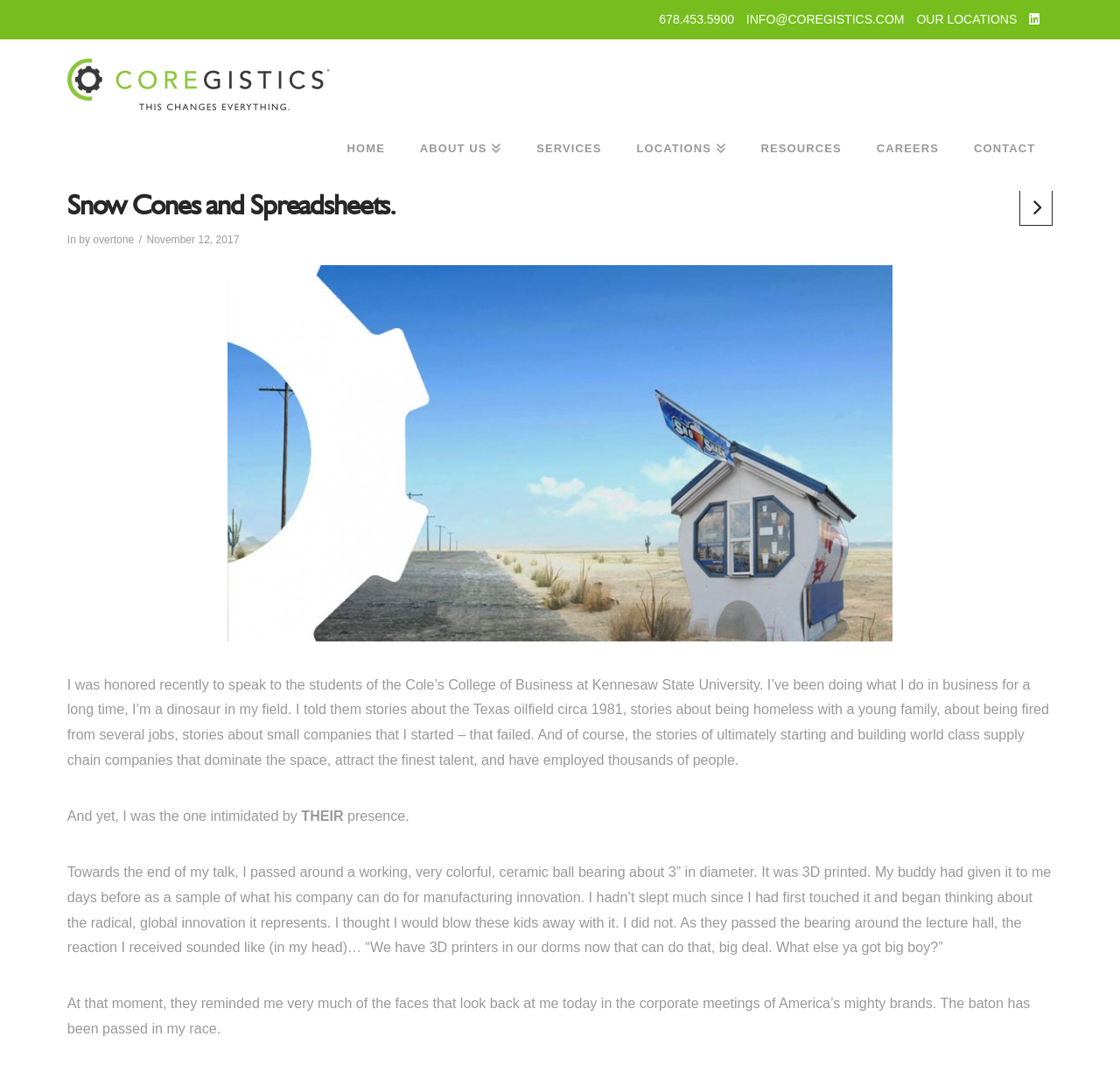Kindly determine the bounding box coordinates of the area that needs to be clicked to fulfill this instruction: "explore biometric gun safe options".

None